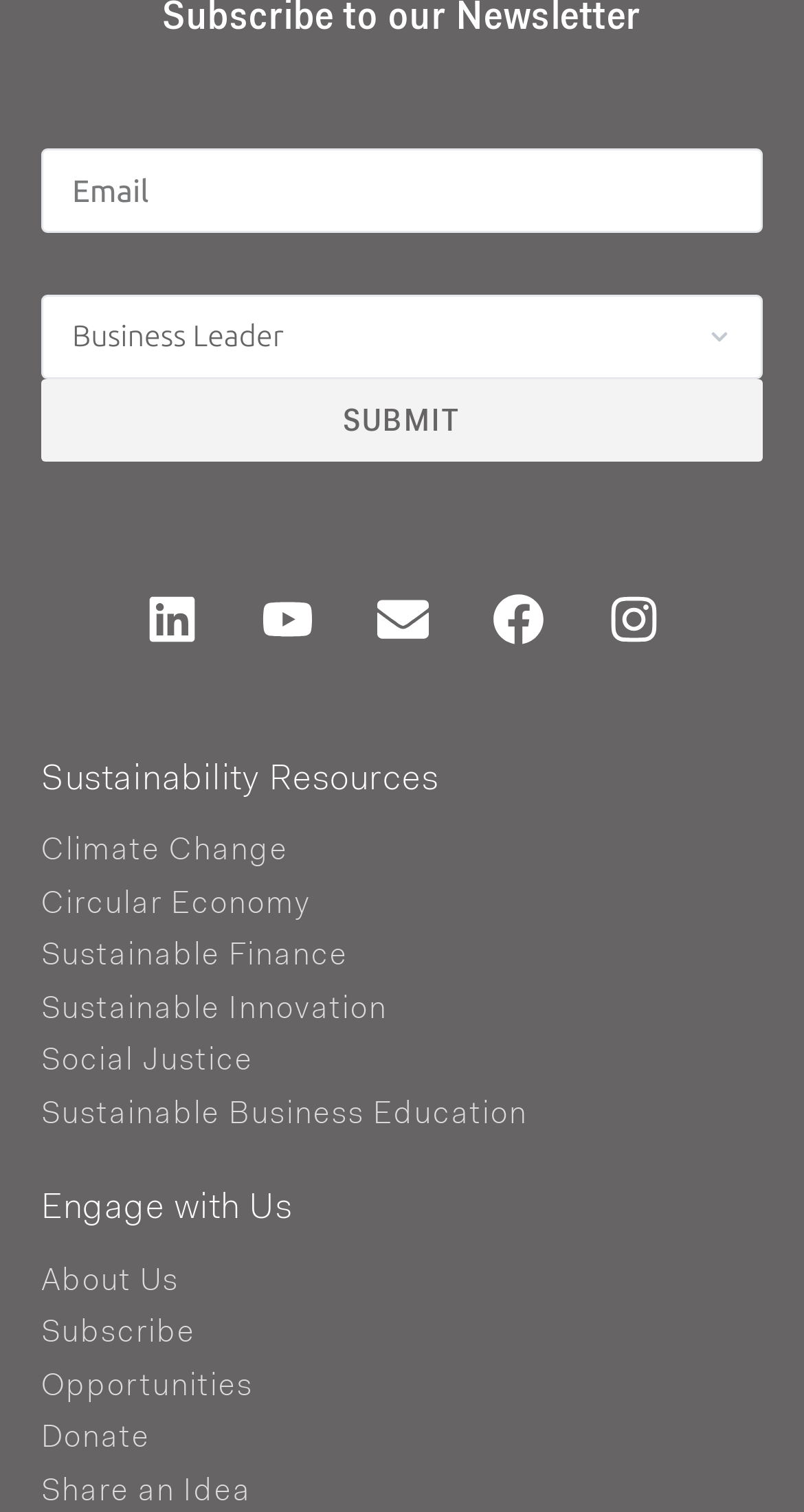What is the theme of the 'Sustainability Resources' section?
Please provide a single word or phrase answer based on the image.

Sustainability